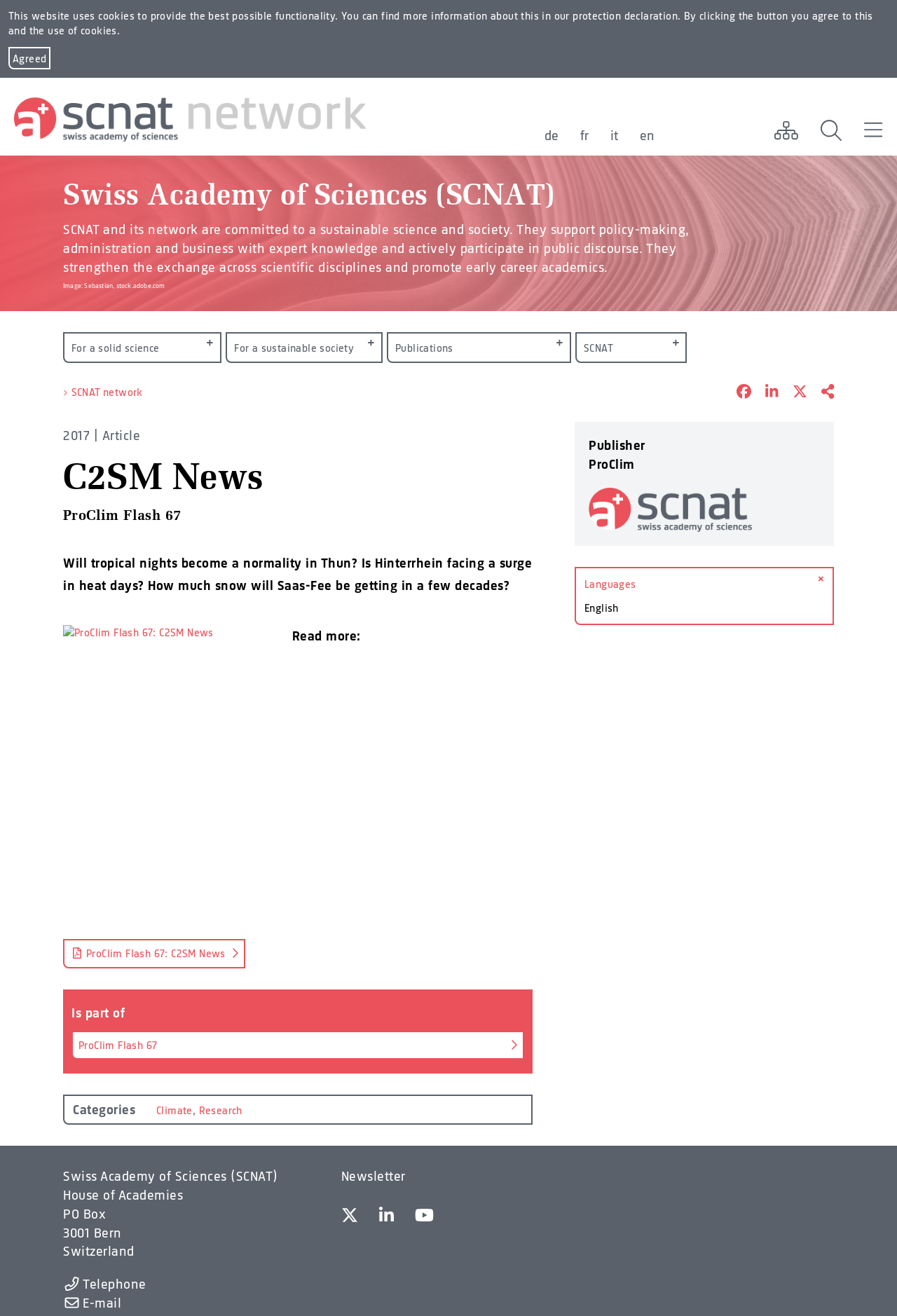Find the bounding box of the web element that fits this description: "name="Menu" title="Menu"".

[0.962, 0.091, 0.984, 0.108]